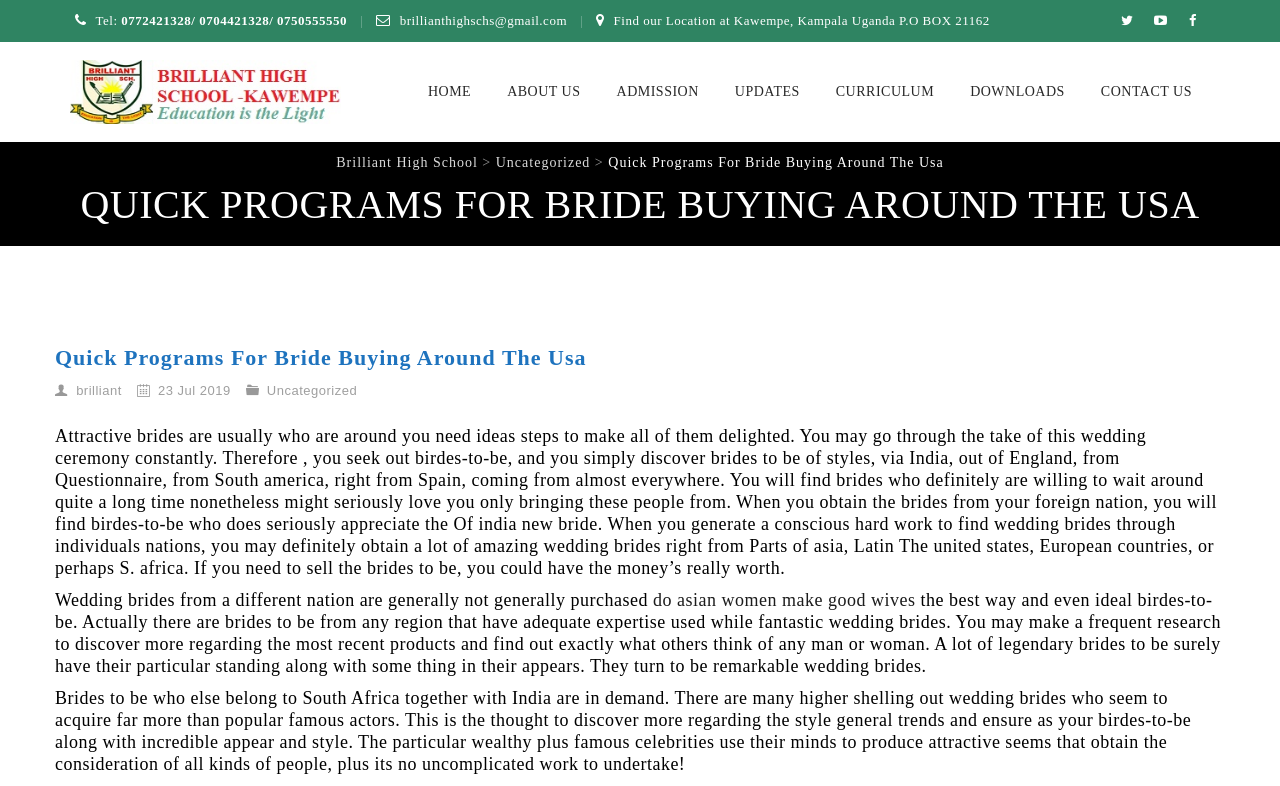Find the main header of the webpage and produce its text content.

QUICK PROGRAMS FOR BRIDE BUYING AROUND THE USA